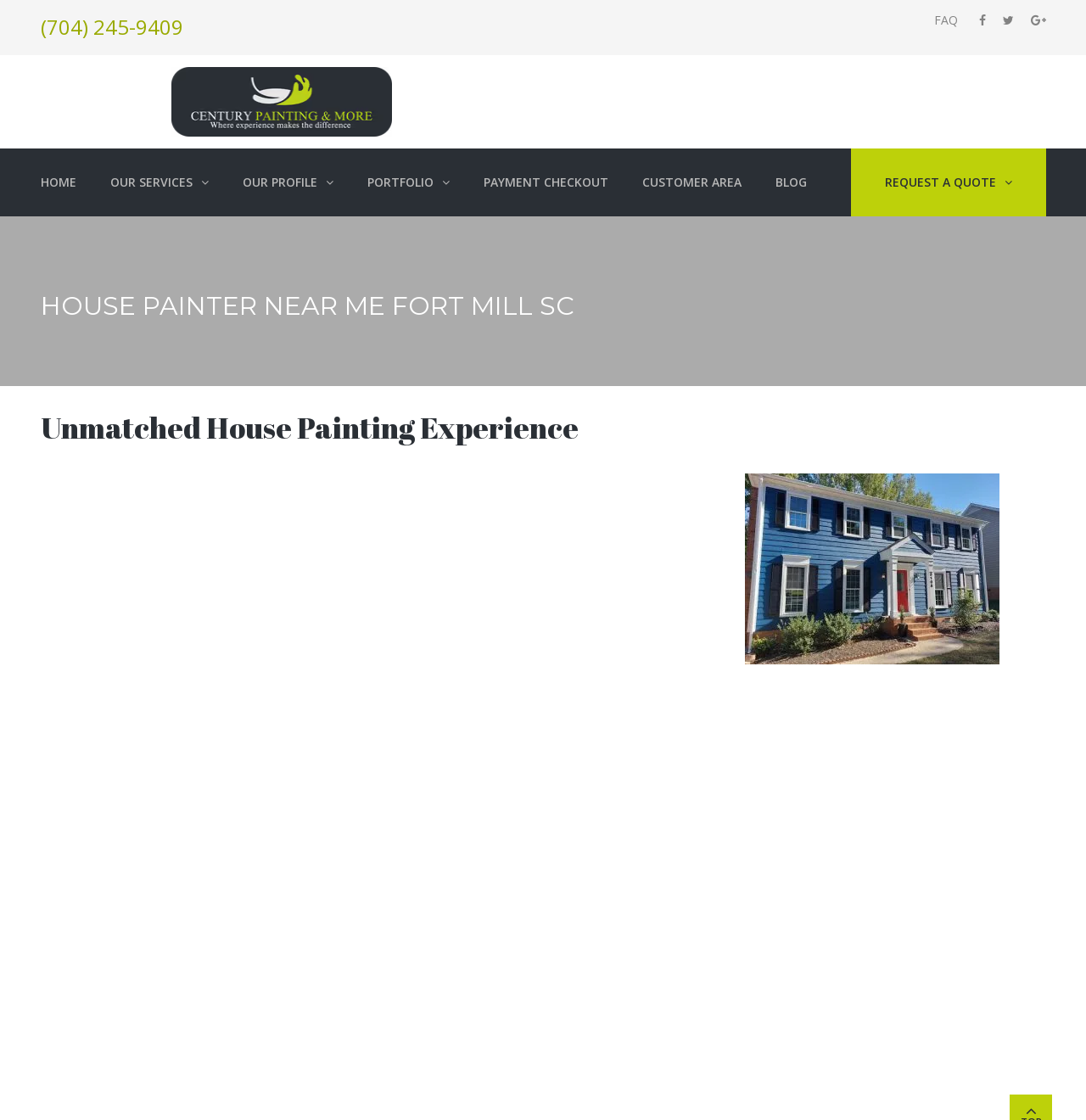Identify the bounding box coordinates of the element that should be clicked to fulfill this task: "Request a quote". The coordinates should be provided as four float numbers between 0 and 1, i.e., [left, top, right, bottom].

[0.783, 0.132, 0.963, 0.193]